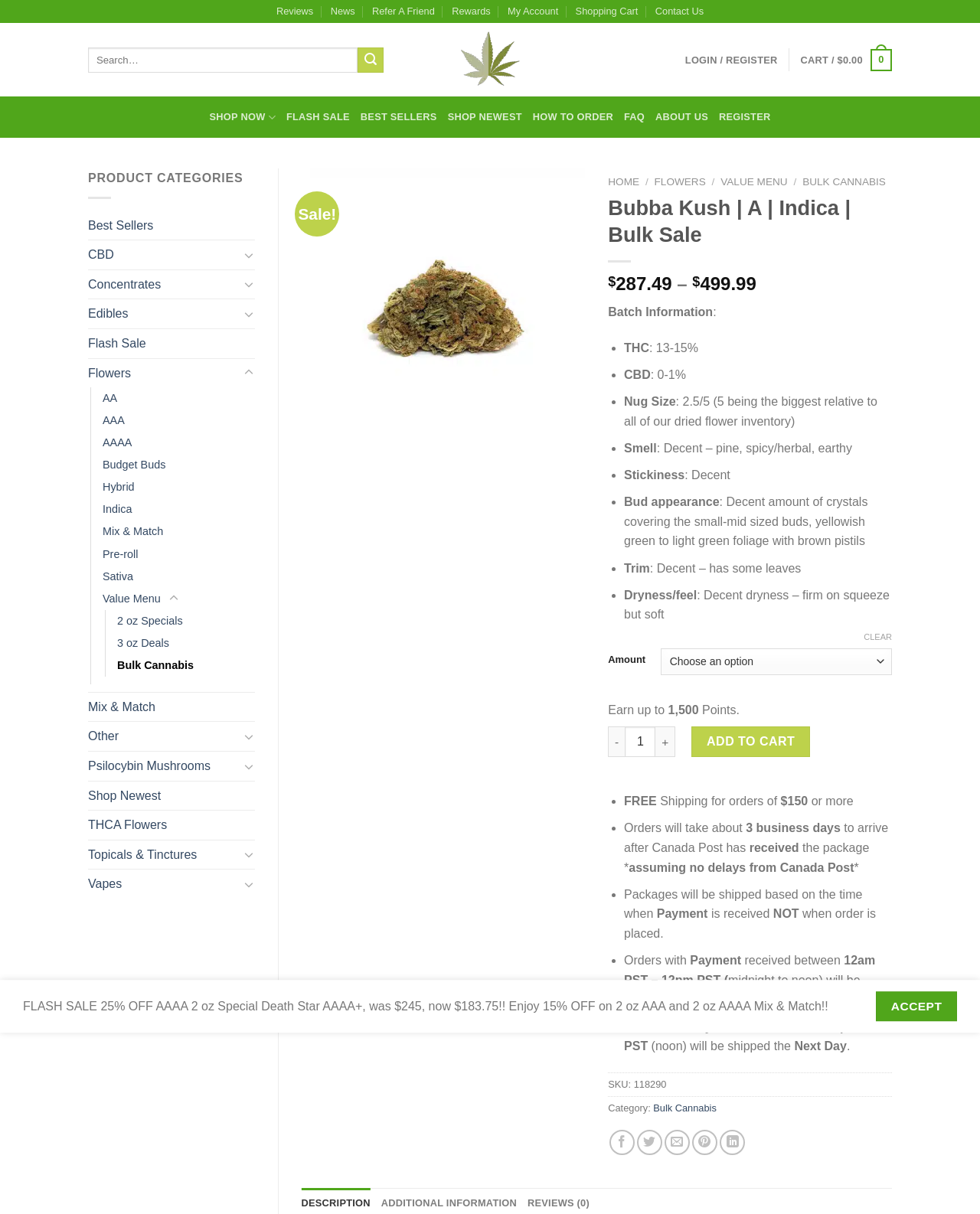Pinpoint the bounding box coordinates of the clickable element to carry out the following instruction: "Buy Bubba Kush Indica Cannabis Weed Online."

[0.307, 0.25, 0.597, 0.26]